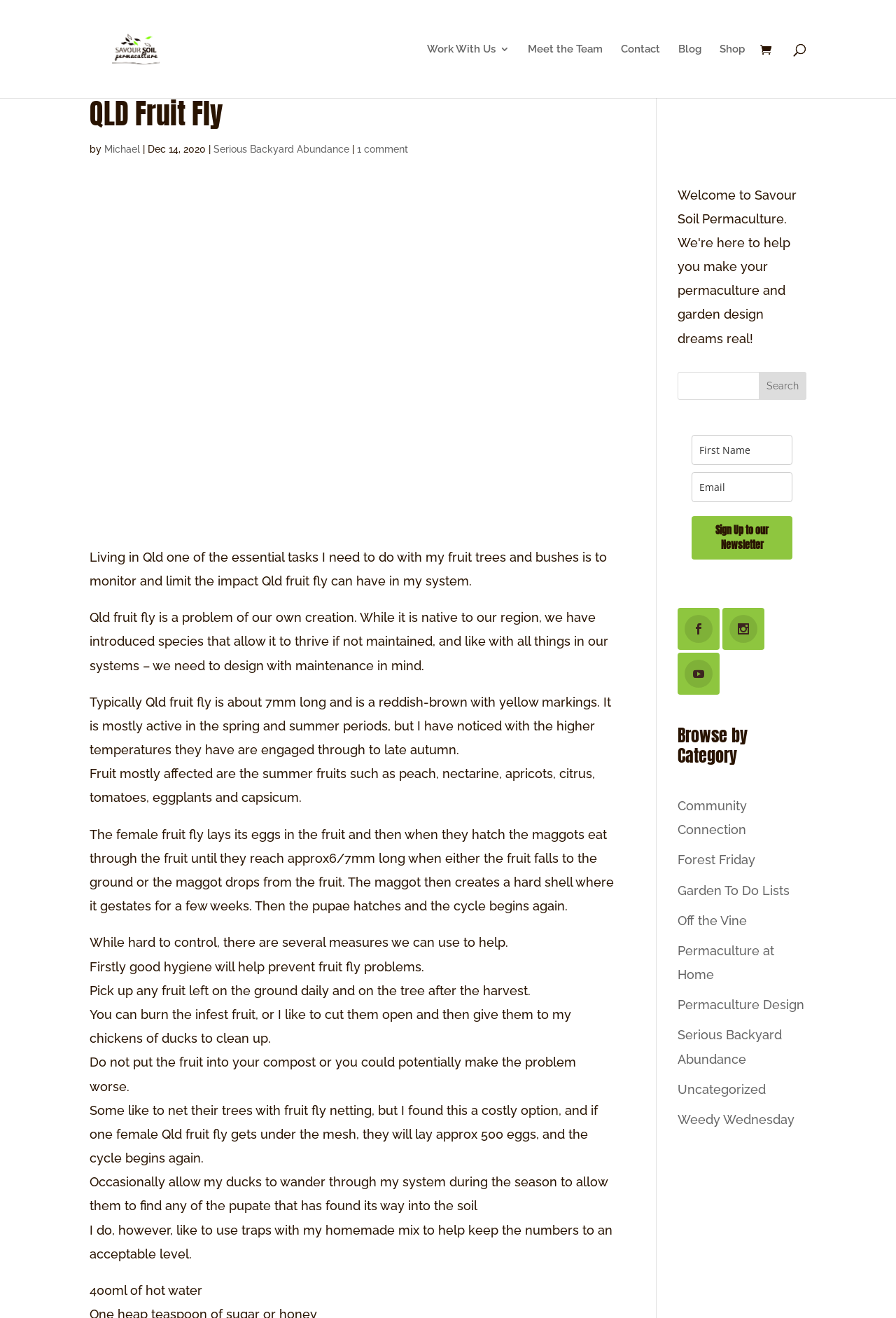Generate the text content of the main heading of the webpage.

QLD Fruit Fly